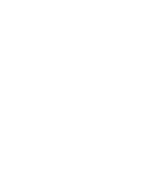Please respond to the question using a single word or phrase:
What type of products is the wishlist feature used for?

Food products